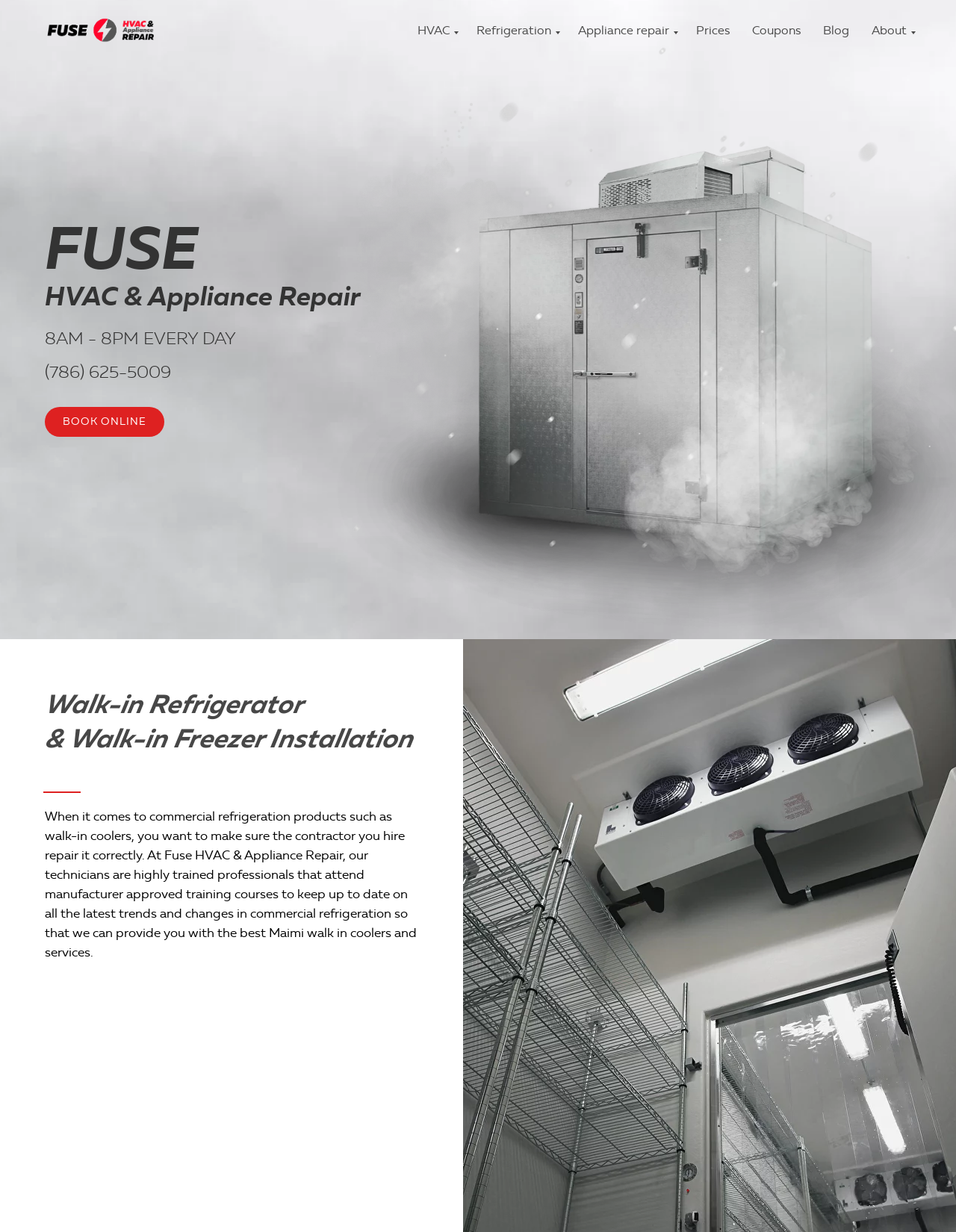Find the bounding box coordinates of the element I should click to carry out the following instruction: "Call the phone number".

[0.047, 0.293, 0.179, 0.31]